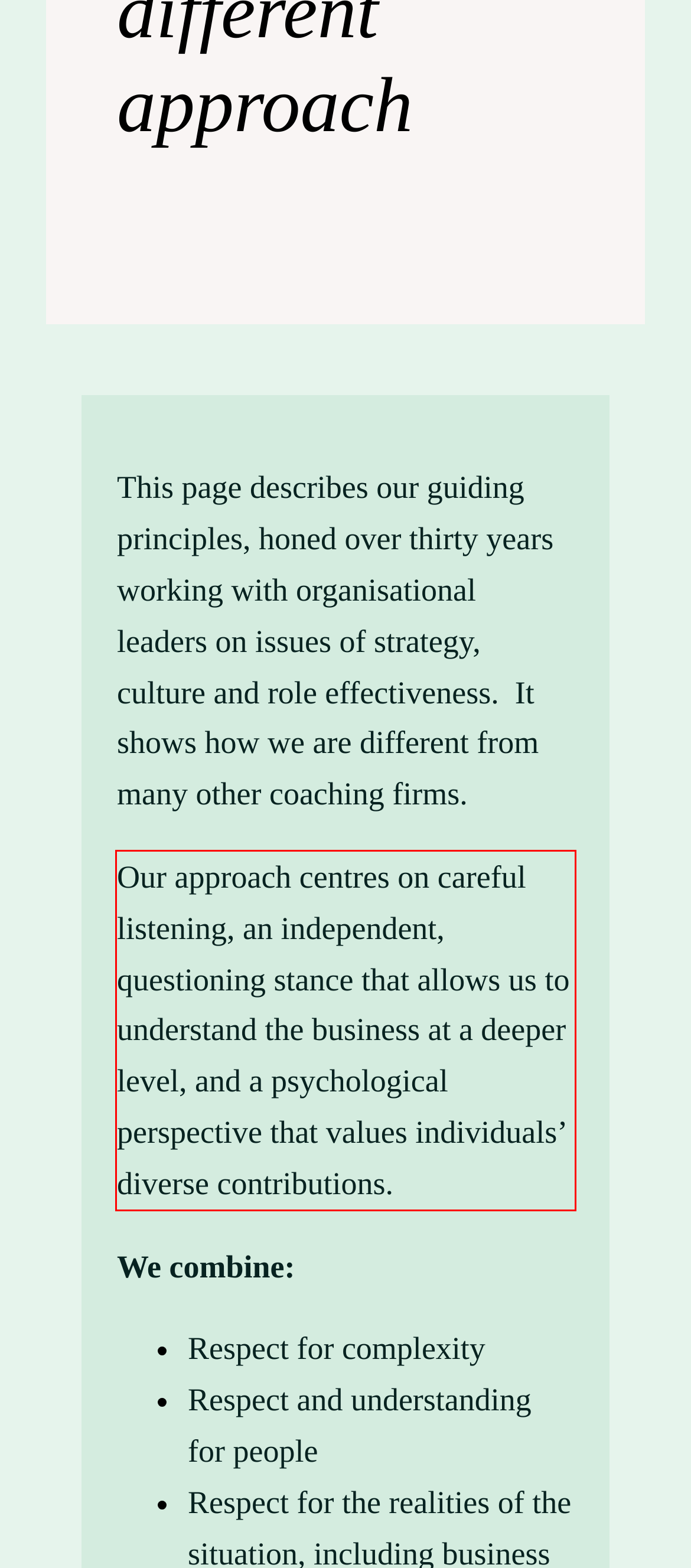Please perform OCR on the UI element surrounded by the red bounding box in the given webpage screenshot and extract its text content.

This page requires cookies to be enabled in your browser settings. Please check this setting and enable cookies (if disabled)